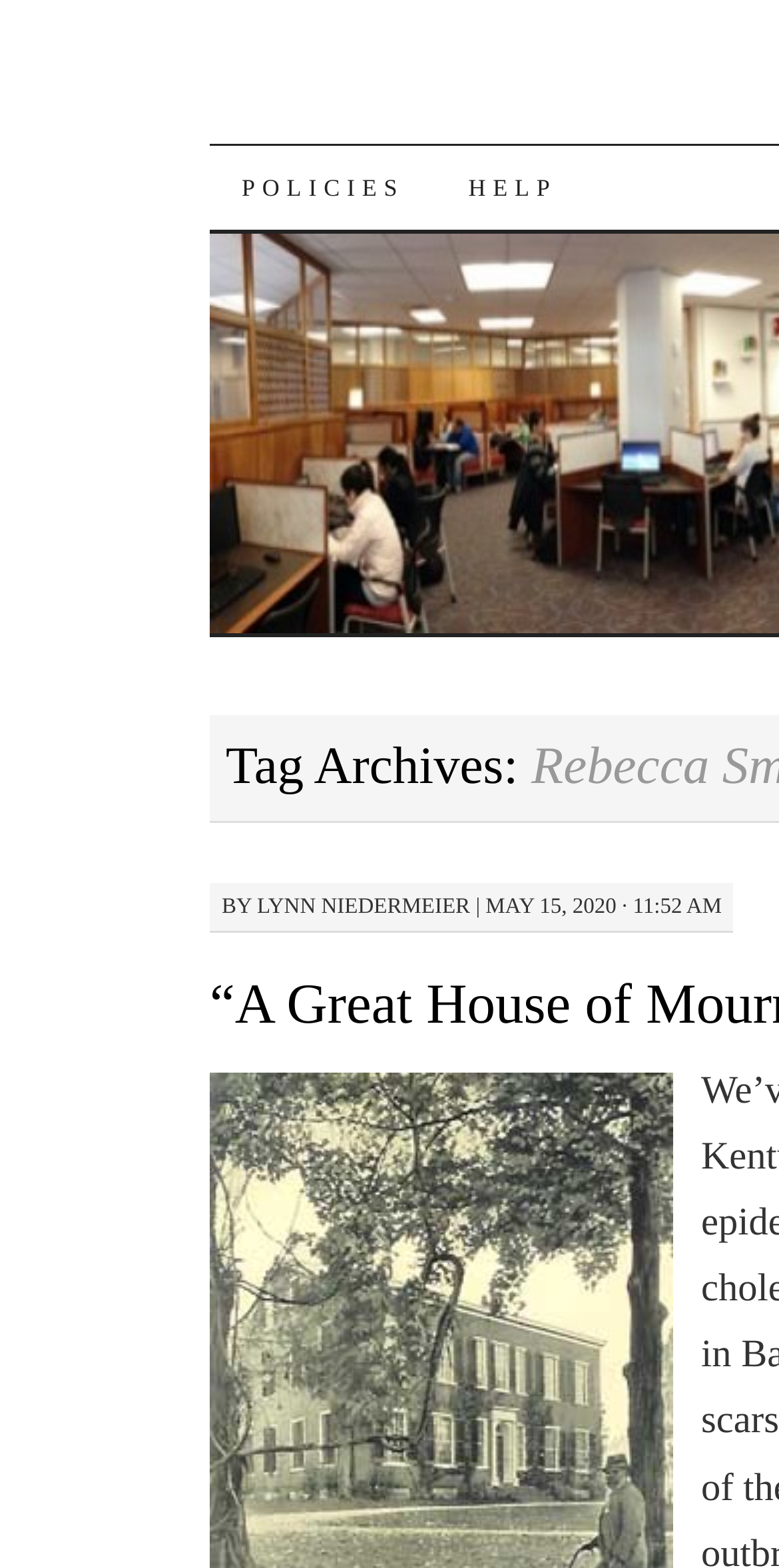Please answer the following question using a single word or phrase: 
Who is the author of the article?

LYNN NIEDERMEIER